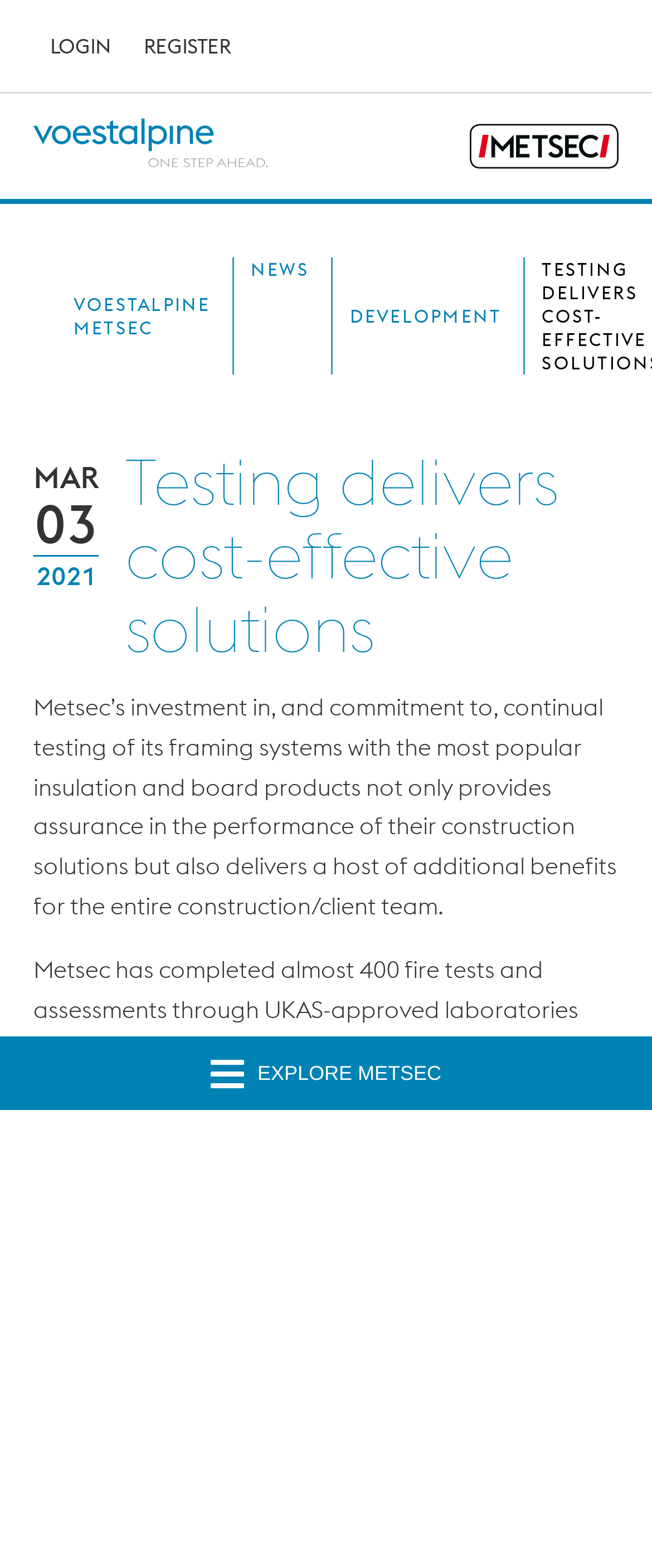What type of products are used in Metsec's testing?
Based on the image, answer the question with a single word or brief phrase.

Insulation and board products